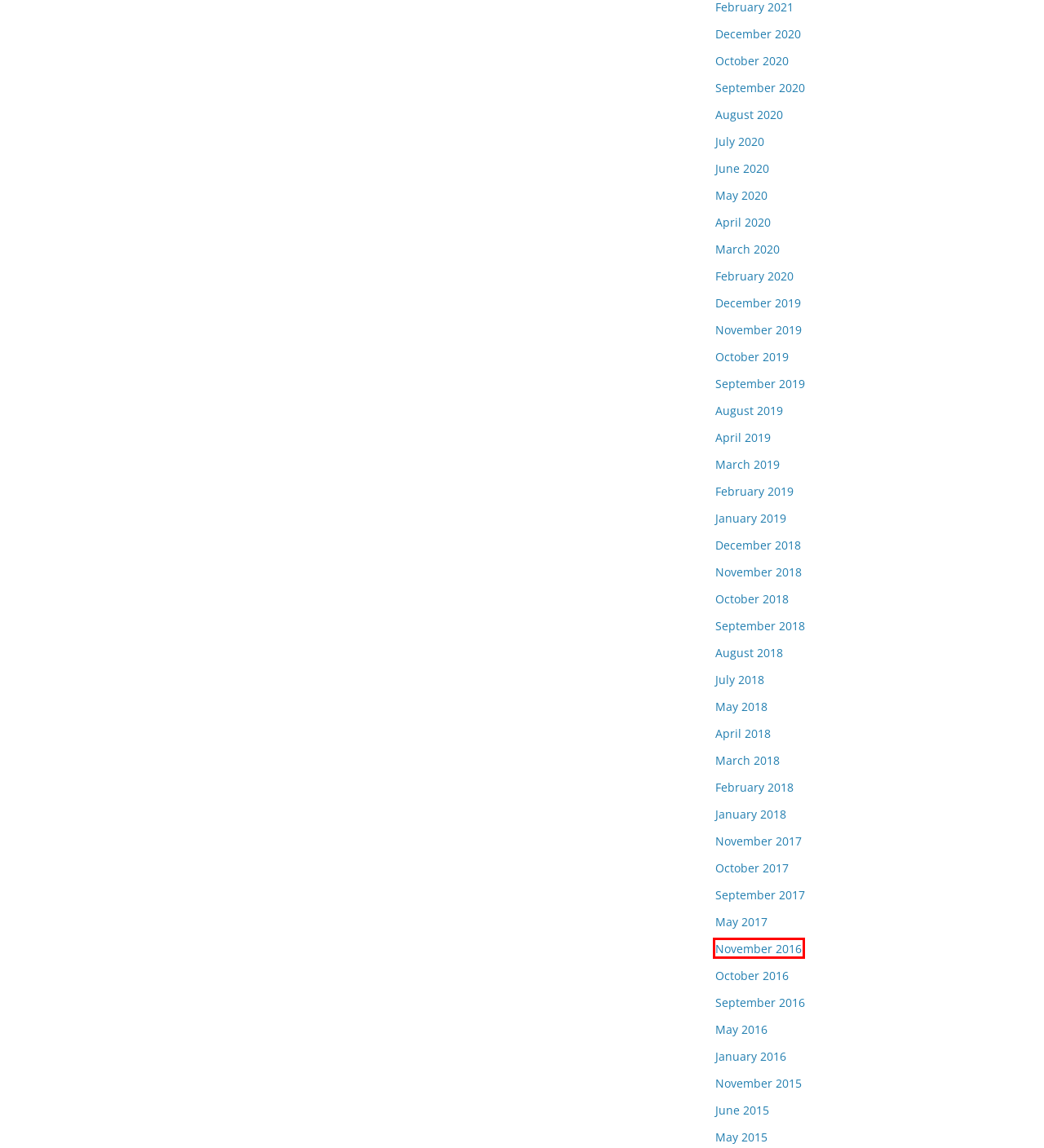Review the screenshot of a webpage containing a red bounding box around an element. Select the description that best matches the new webpage after clicking the highlighted element. The options are:
A. February 2020 – Prof. Herman Dwi Surjono, Ph.D
B. July 2020 – Prof. Herman Dwi Surjono, Ph.D
C. October 2019 – Prof. Herman Dwi Surjono, Ph.D
D. March 2018 – Prof. Herman Dwi Surjono, Ph.D
E. November 2016 – Prof. Herman Dwi Surjono, Ph.D
F. February 2018 – Prof. Herman Dwi Surjono, Ph.D
G. November 2019 – Prof. Herman Dwi Surjono, Ph.D
H. June 2020 – Prof. Herman Dwi Surjono, Ph.D

E